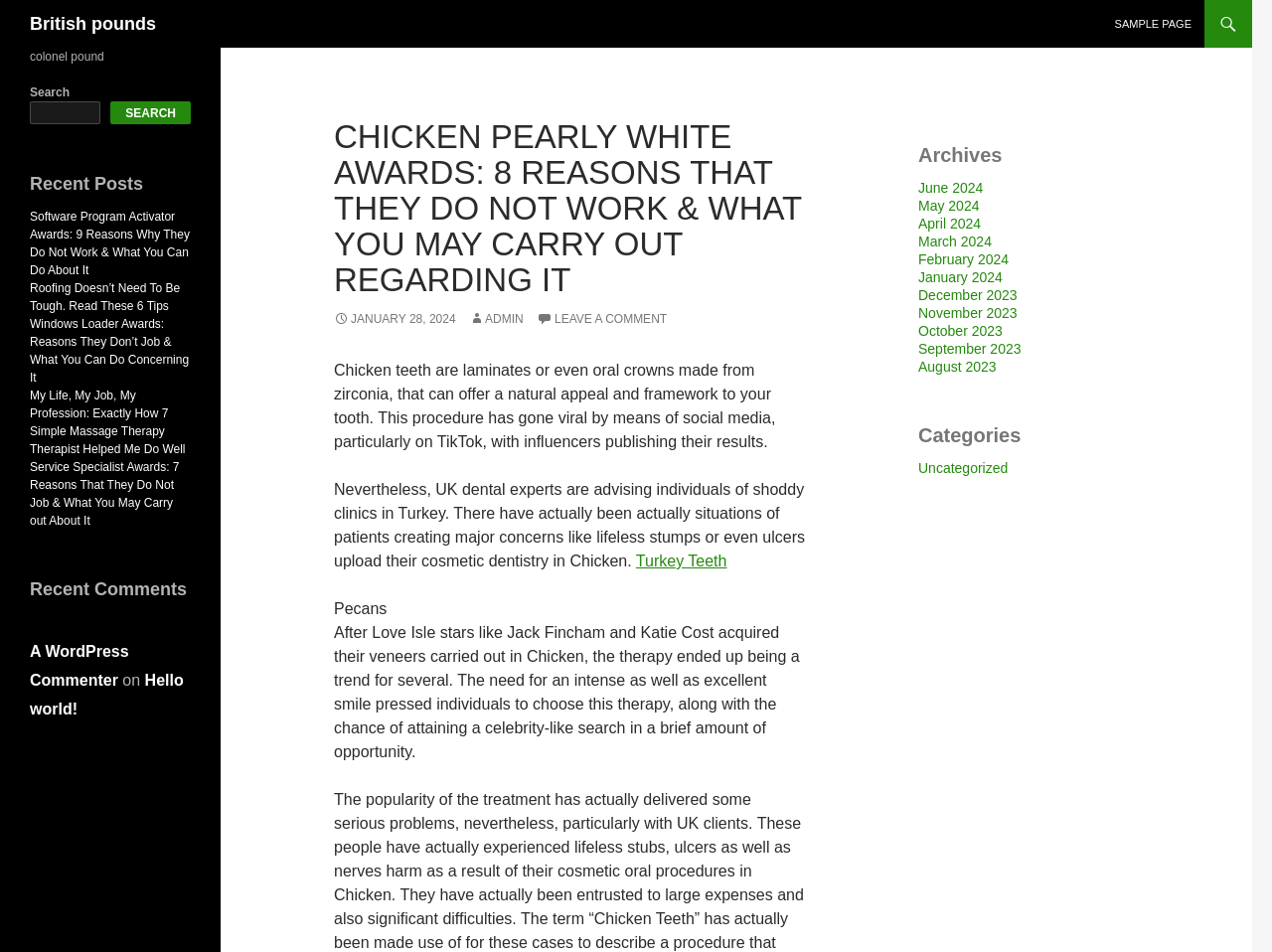What is the purpose of Chicken teeth?
Give a detailed explanation using the information visible in the image.

According to the article, Chicken teeth are laminates or oral crowns made from zirconia, which can offer a natural appeal and framework to your tooth, suggesting that the purpose of Chicken teeth is to improve the appearance and structure of one's teeth.